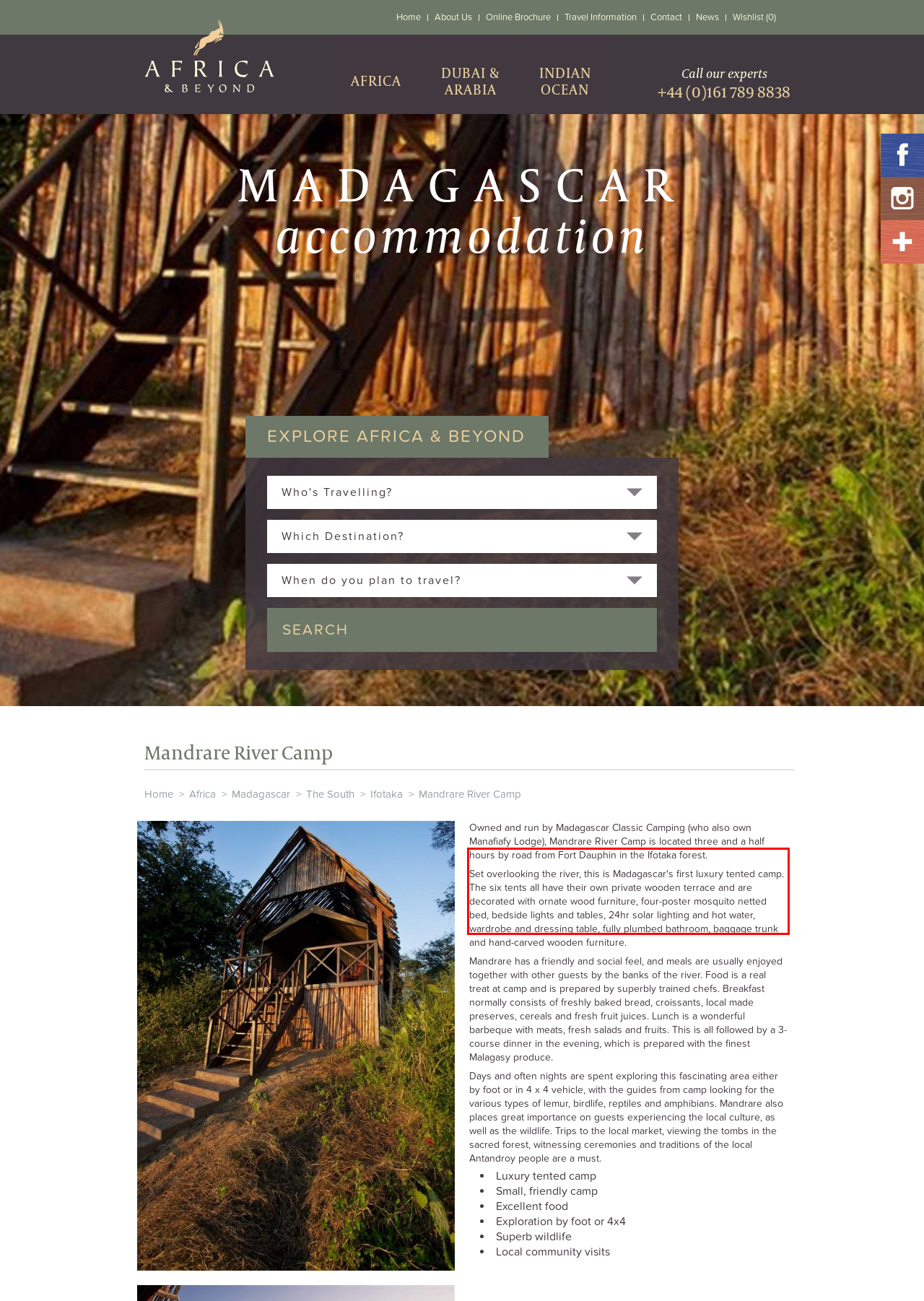Identify and extract the text within the red rectangle in the screenshot of the webpage.

Set overlooking the river, this is Madagascar's first luxury tented camp. The six tents all have their own private wooden terrace and are decorated with ornate wood furniture, four-poster mosquito netted bed, bedside lights and tables, 24hr solar lighting and hot water, wardrobe and dressing table, fully plumbed bathroom, baggage trunk and hand-carved wooden furniture.